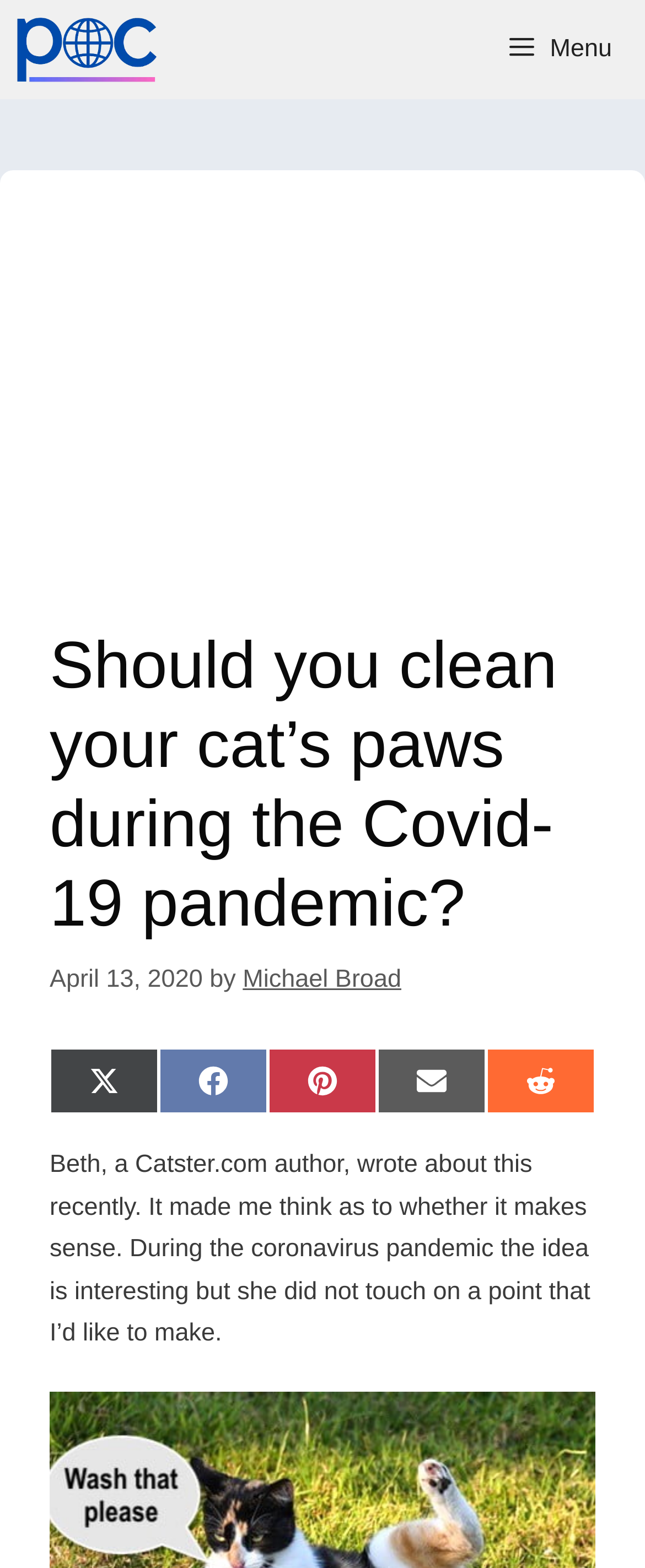What is the date of the article?
From the image, provide a succinct answer in one word or a short phrase.

April 13, 2020